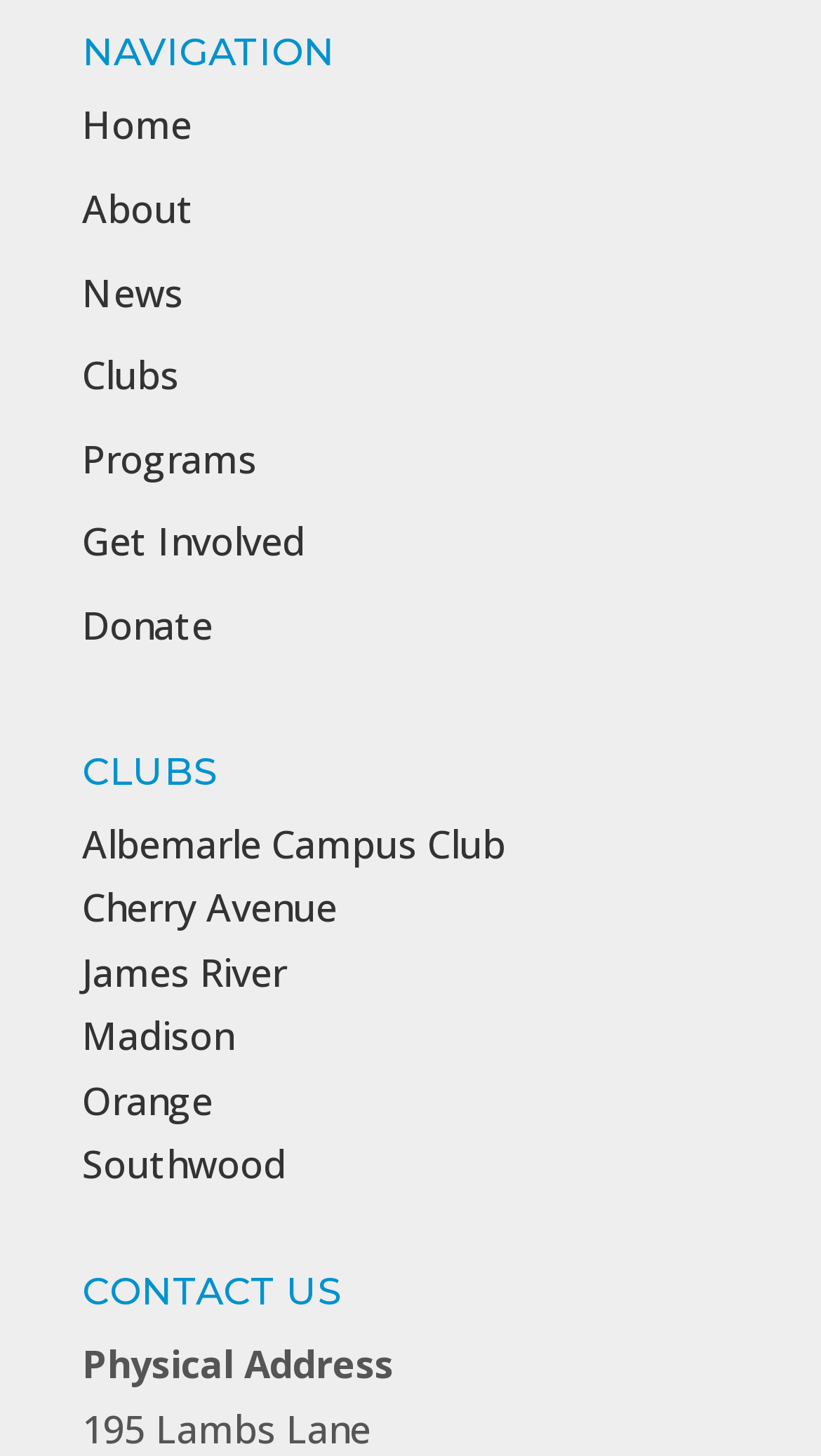Find the bounding box coordinates of the element to click in order to complete the given instruction: "view news."

[0.1, 0.183, 0.223, 0.218]